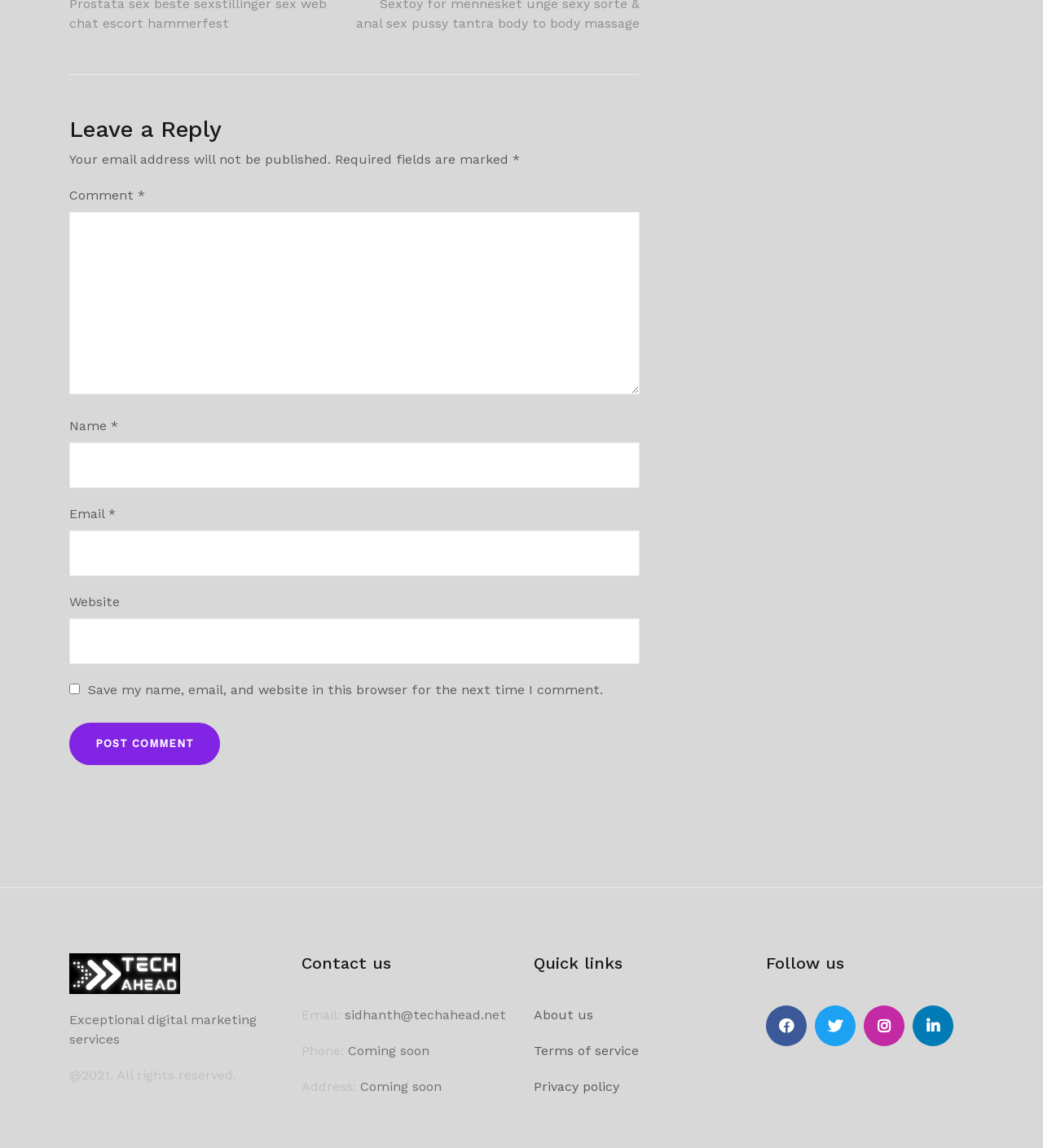Identify the bounding box coordinates of the element that should be clicked to fulfill this task: "Follow us on Facebook". The coordinates should be provided as four float numbers between 0 and 1, i.e., [left, top, right, bottom].

[0.734, 0.875, 0.773, 0.911]